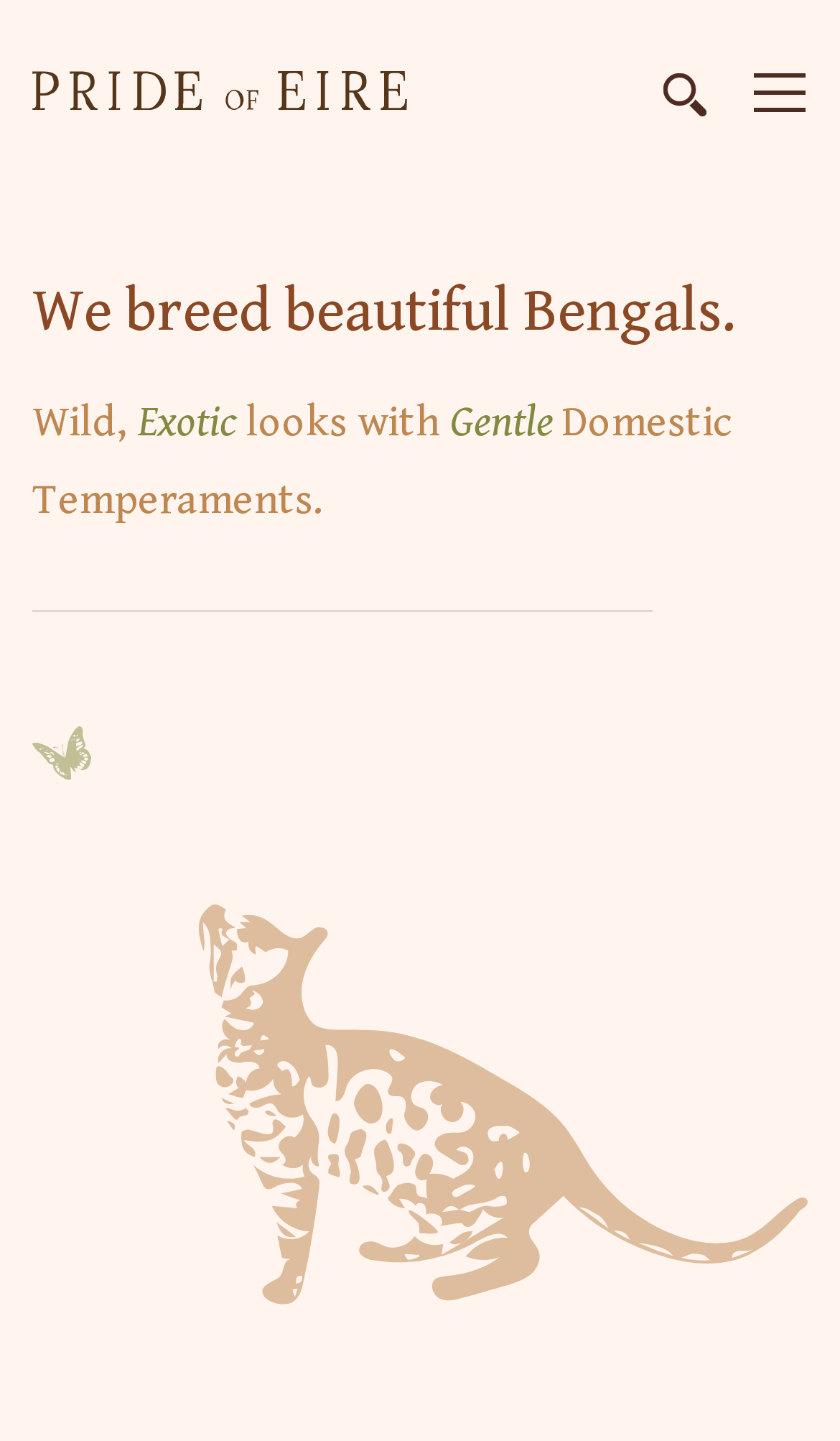What is the breed of cat being shown?
Provide an in-depth and detailed explanation in response to the question.

The breed of cat being shown is Bengal, which is evident from the heading 'We breed beautiful Bengals' and the image of a Bengal cat playing with a butterfly.